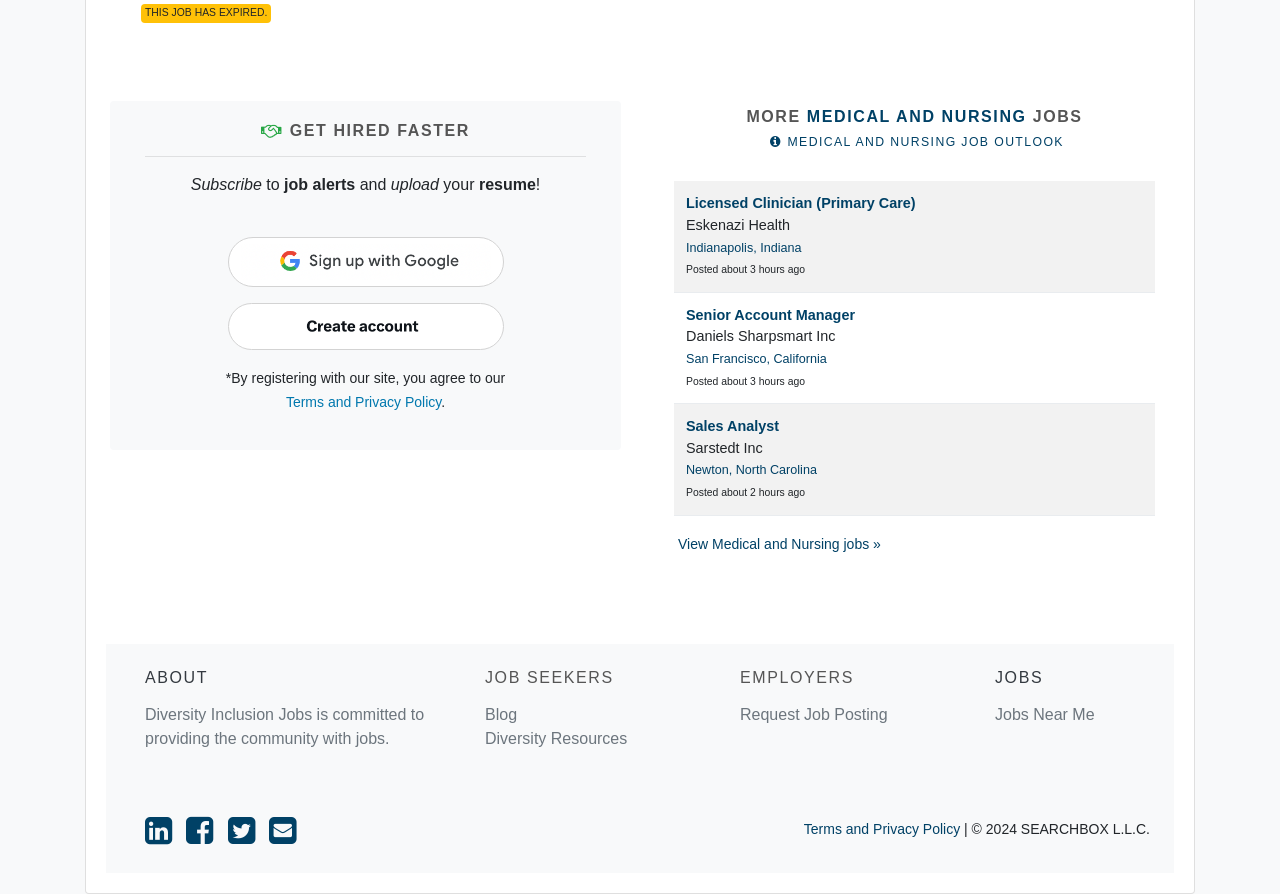Determine the bounding box coordinates for the area you should click to complete the following instruction: "Read Terms and Privacy Policy".

[0.223, 0.441, 0.345, 0.459]